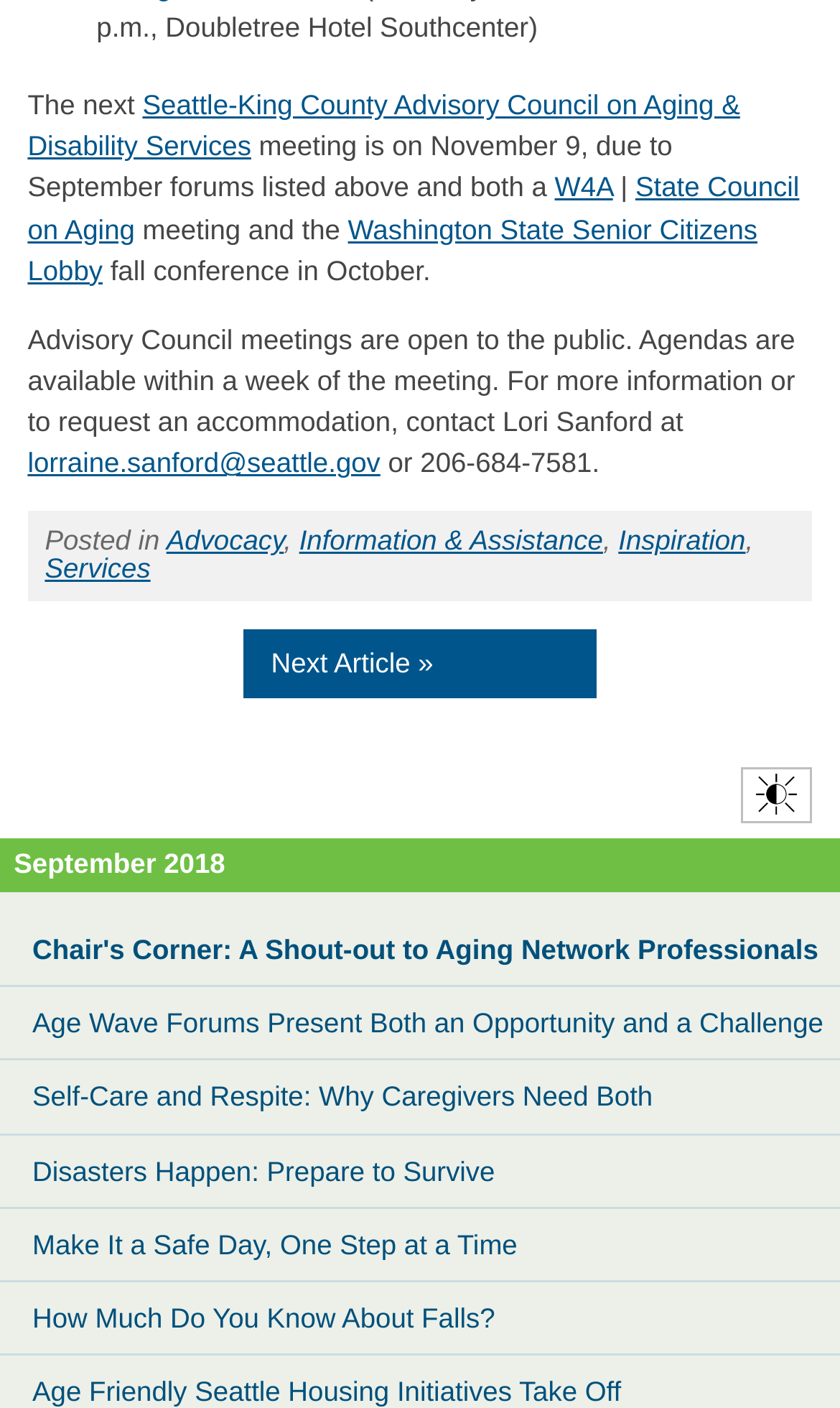What is the date of the next meeting?
Based on the visual content, answer with a single word or a brief phrase.

November 9